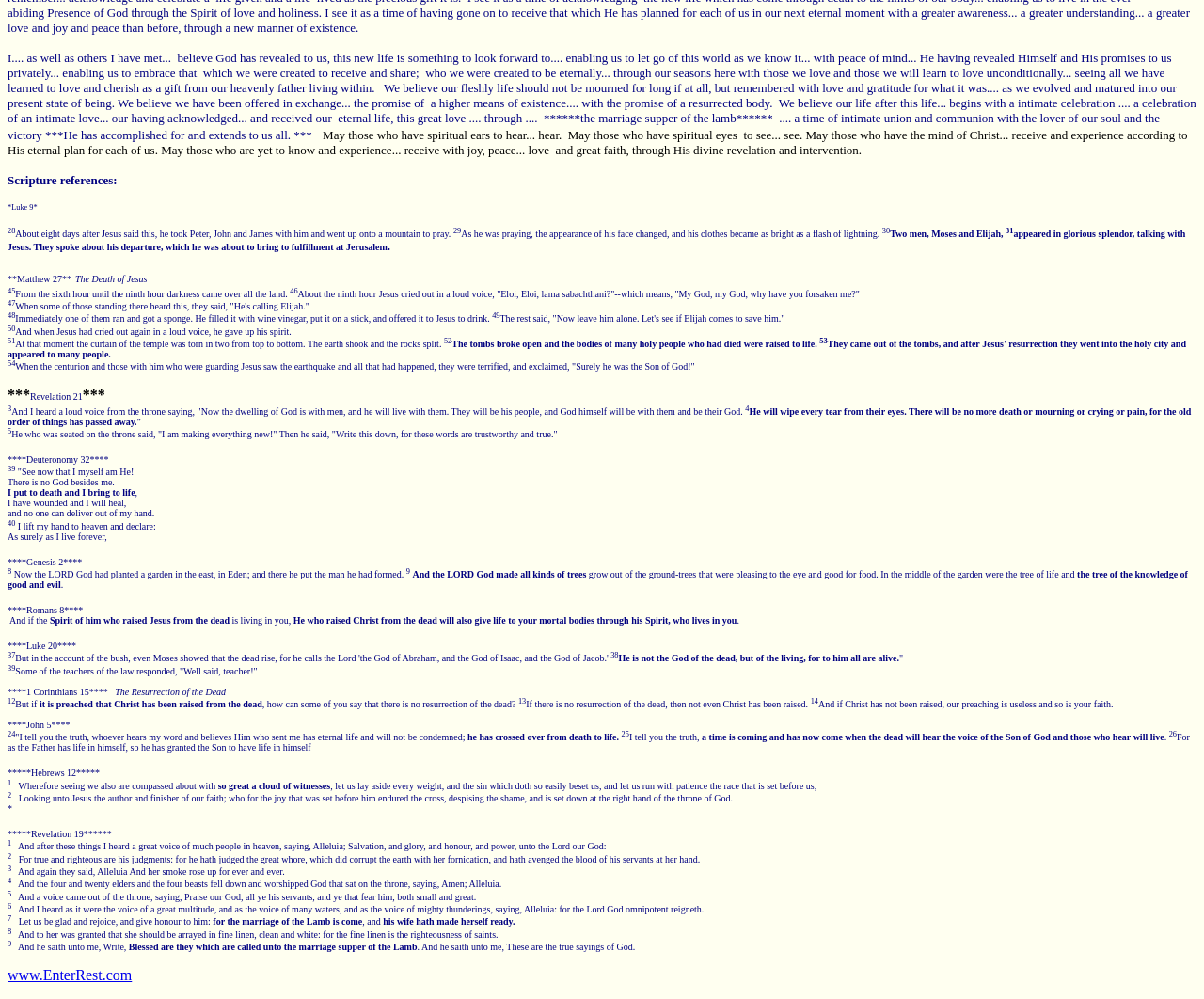What is the promise mentioned in the text?
Examine the image closely and answer the question with as much detail as possible.

The text states that 'We believe we have been offered in exchange... the promise of a higher means of existence.... with the promise of a resurrected body.' This suggests that the promise being referred to is a higher form of existence, possibly in the afterlife.